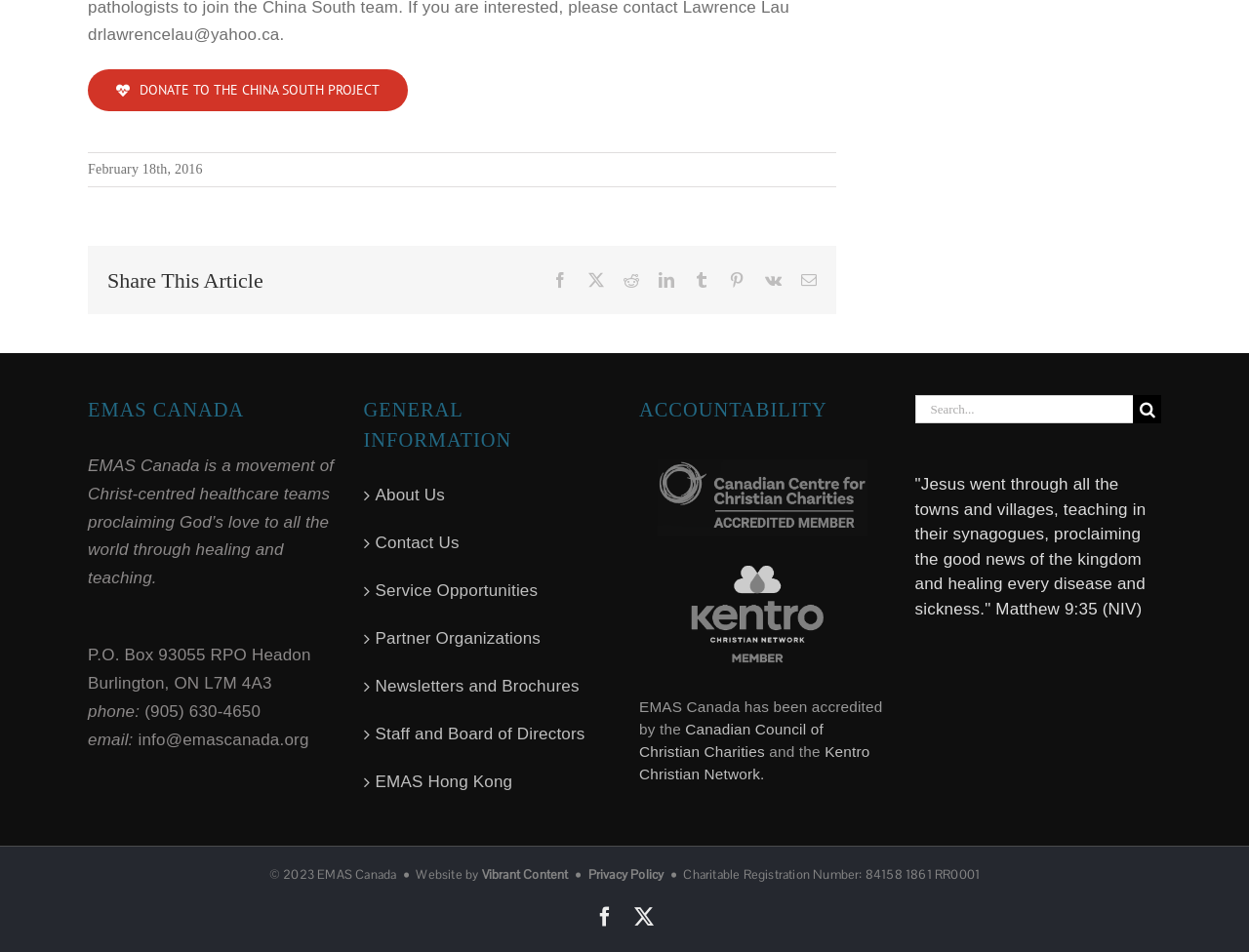Provide a brief response to the question below using one word or phrase:
What is the accreditation of EMAS Canada?

Canadian Council of Christian Charities